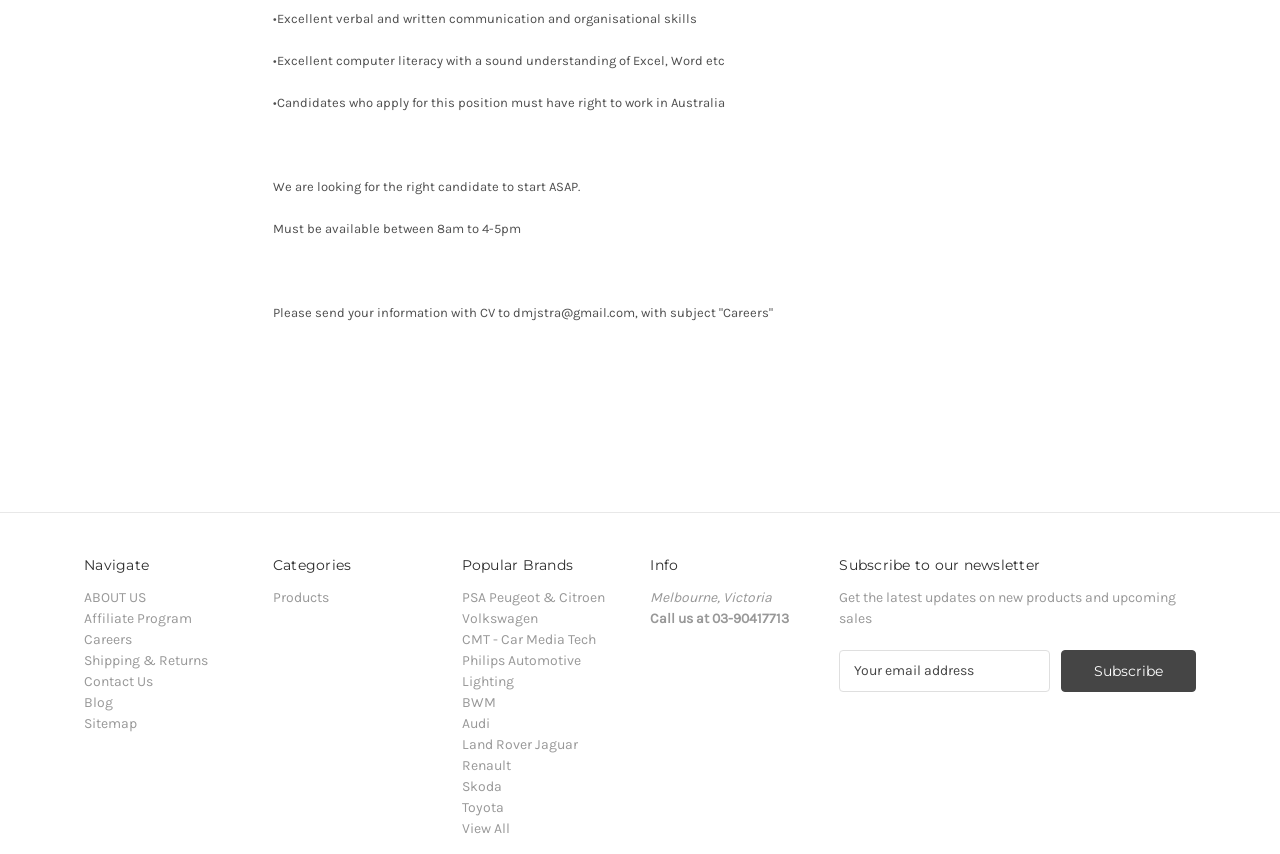Please locate the bounding box coordinates for the element that should be clicked to achieve the following instruction: "Click ABOUT US". Ensure the coordinates are given as four float numbers between 0 and 1, i.e., [left, top, right, bottom].

[0.066, 0.69, 0.114, 0.71]